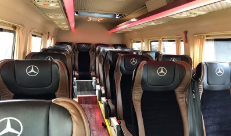What type of lighting is used in the cabin?
Please give a detailed and thorough answer to the question, covering all relevant points.

The caption describes the lighting in the cabin as 'soft, ambient lighting', which creates a comfortable and relaxing atmosphere for passengers during their journey.